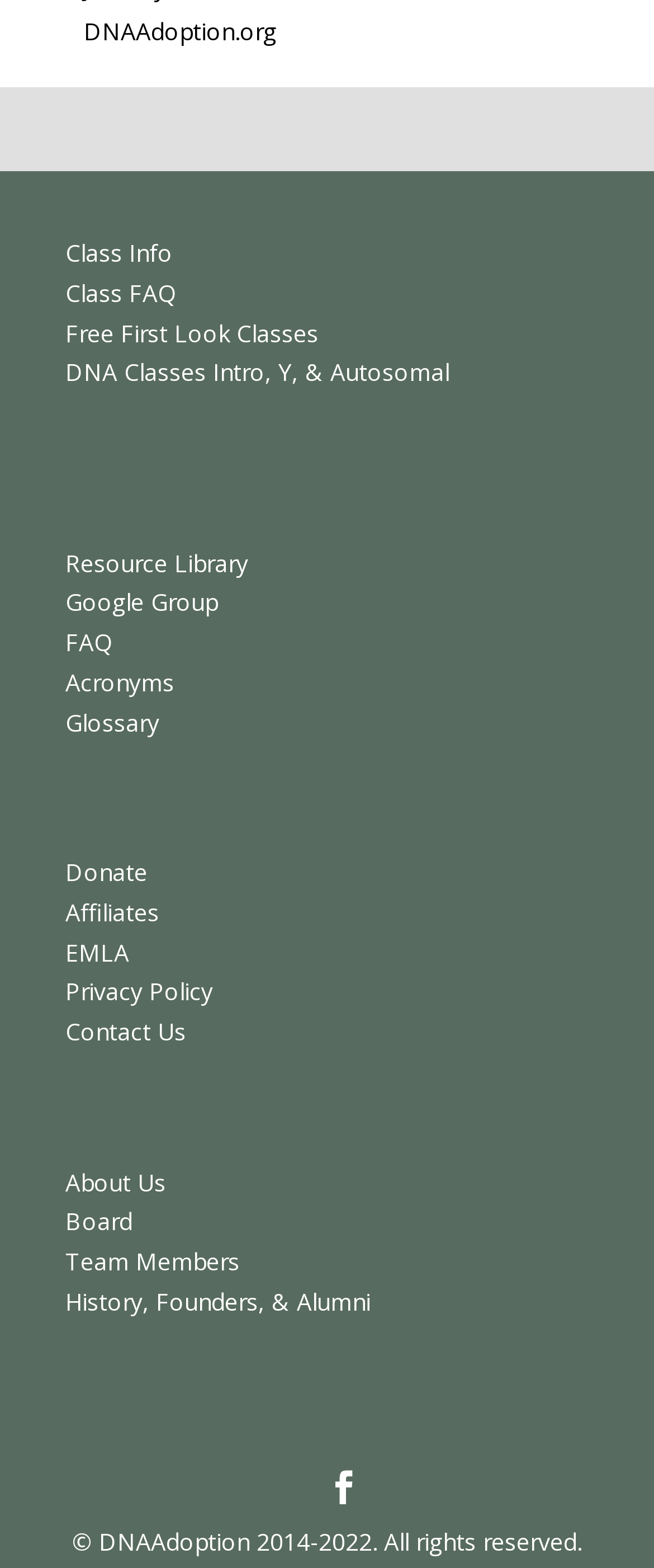Please determine the bounding box coordinates of the clickable area required to carry out the following instruction: "learn about the DNA adoption organization". The coordinates must be four float numbers between 0 and 1, represented as [left, top, right, bottom].

[0.1, 0.743, 0.254, 0.764]